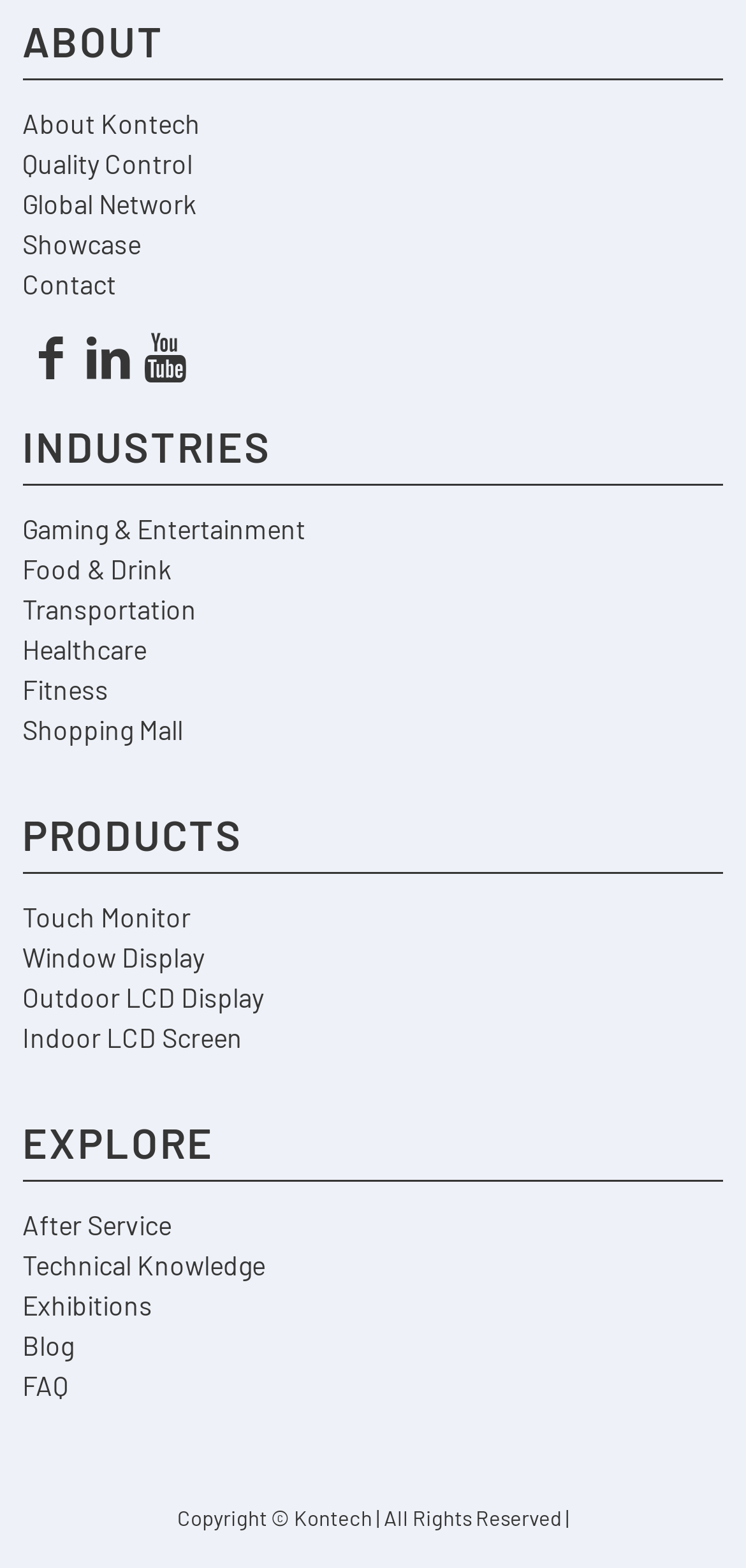What are the industries served by Kontech?
We need a detailed and meticulous answer to the question.

The industries served by Kontech can be found in the 'INDUSTRIES' section, which lists various industries such as Gaming & Entertainment, Food & Drink, Transportation, Healthcare, Fitness, and Shopping Mall.